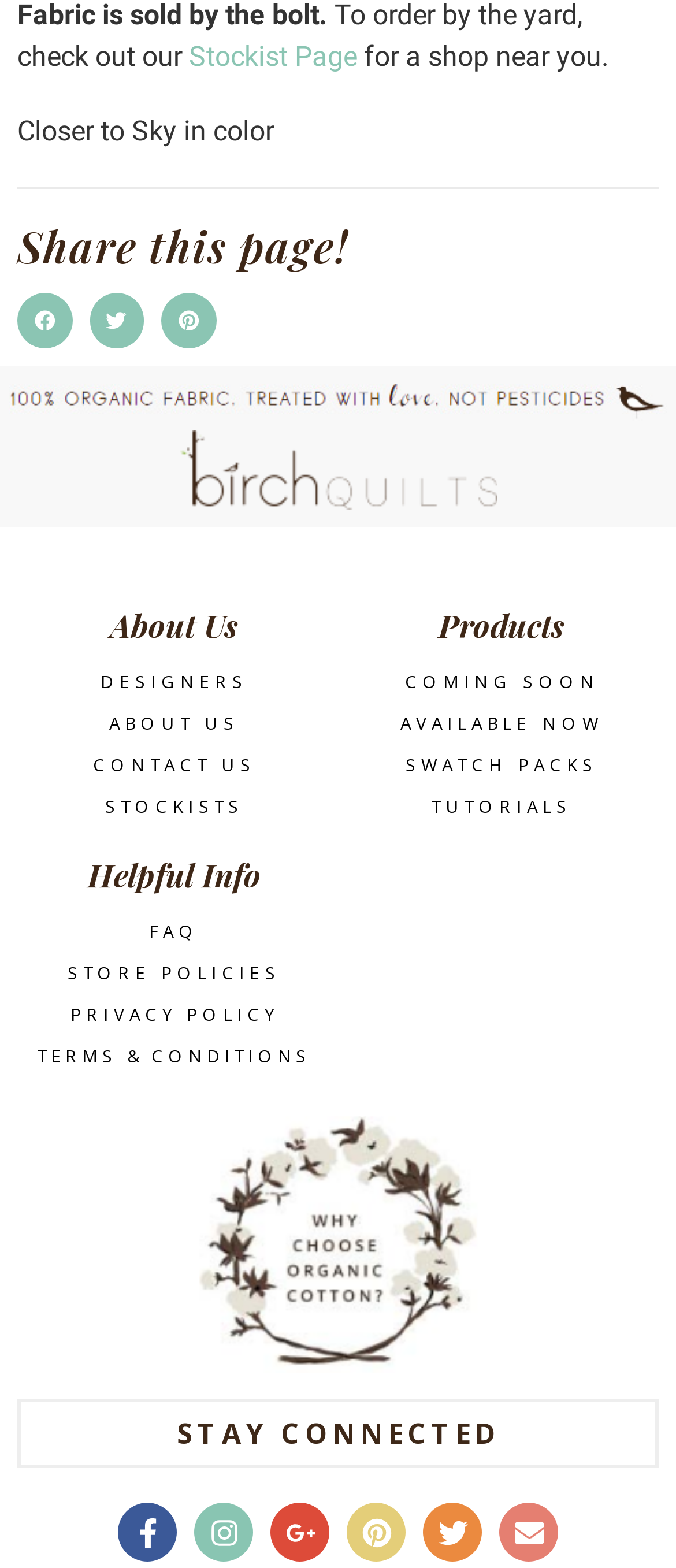Determine the coordinates of the bounding box that should be clicked to complete the instruction: "Follow on Twitter". The coordinates should be represented by four float numbers between 0 and 1: [left, top, right, bottom].

[0.626, 0.959, 0.713, 0.996]